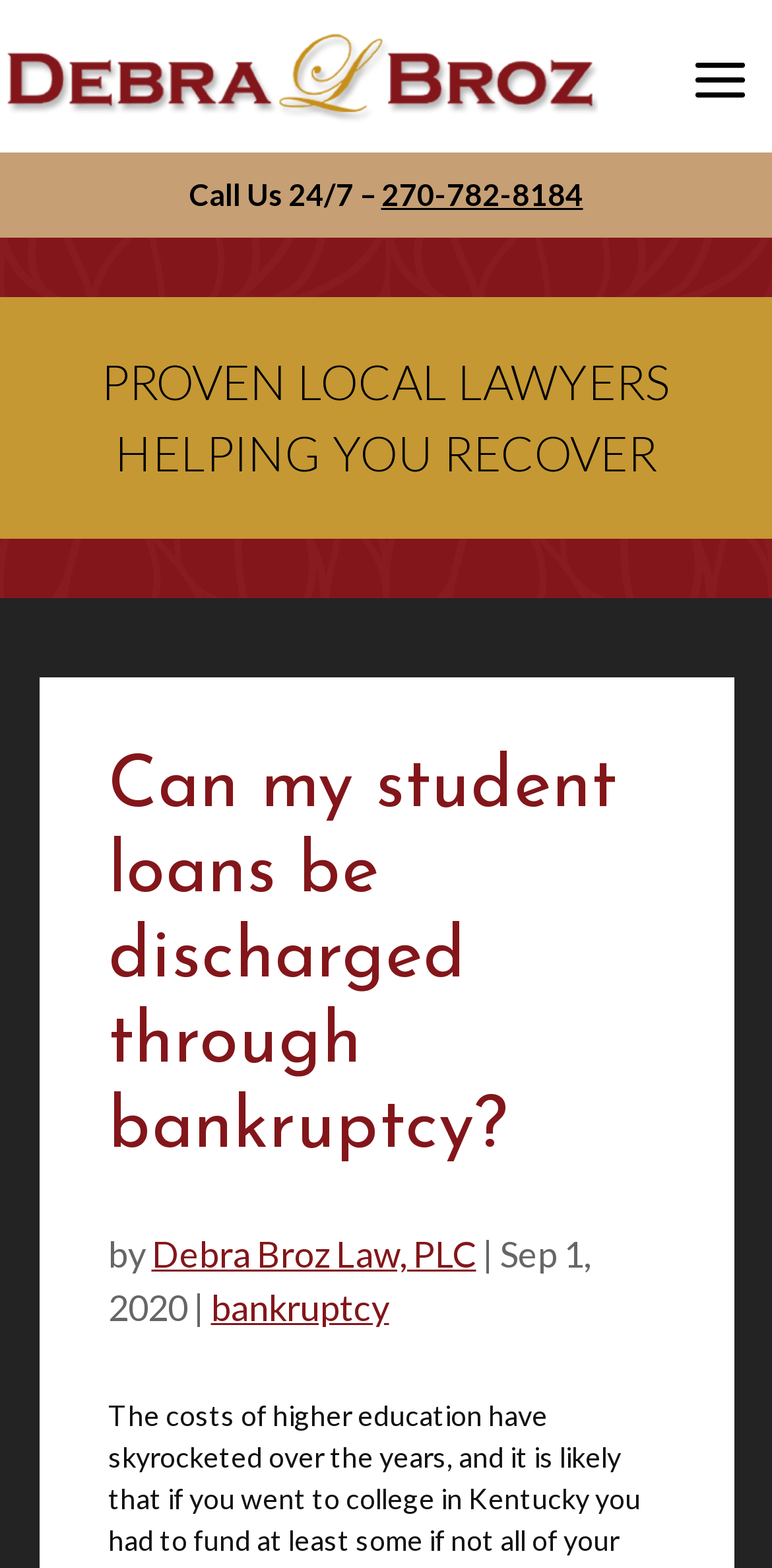Provide a one-word or brief phrase answer to the question:
When was the webpage published?

Sep 1, 2020